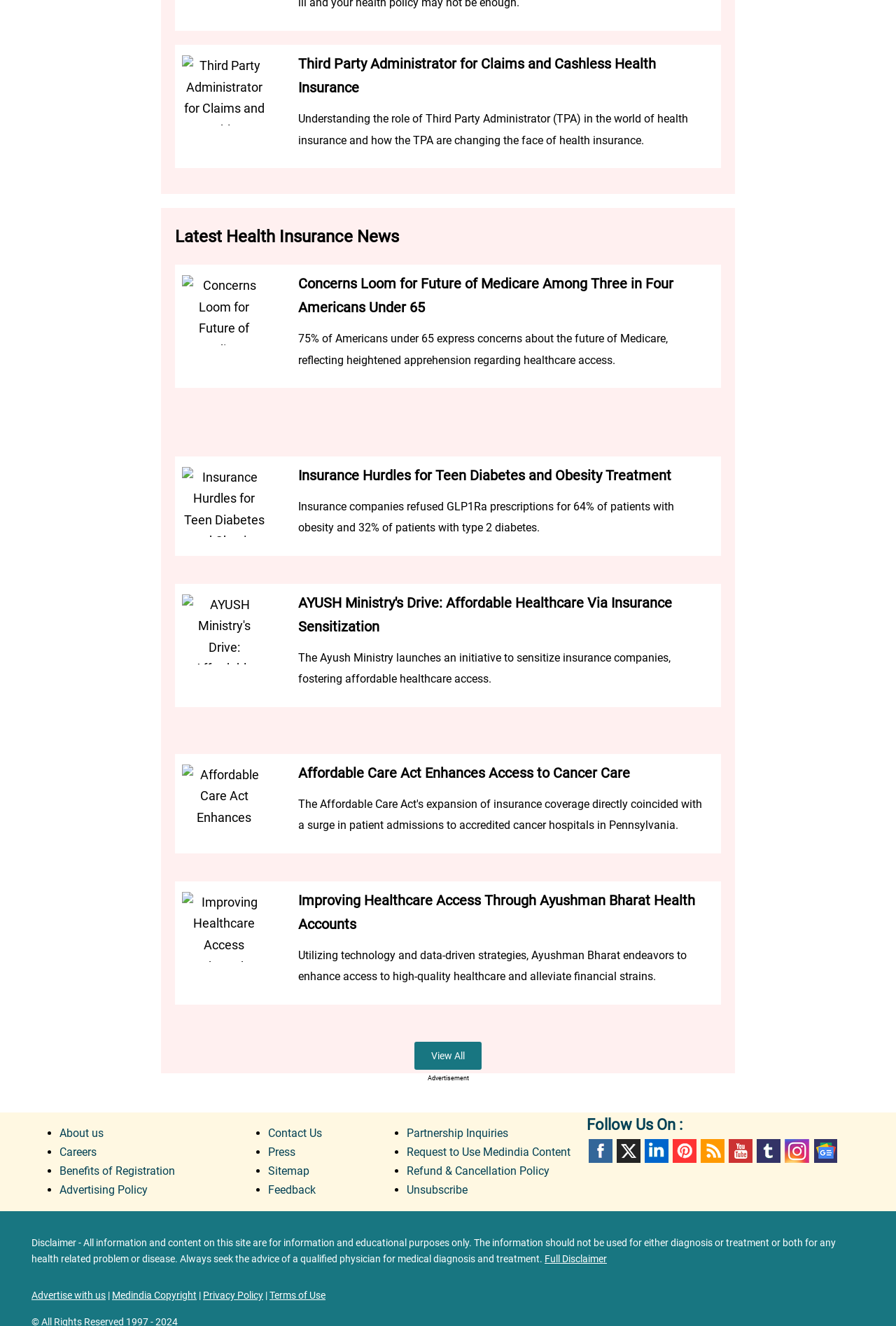Please identify the bounding box coordinates of the element I should click to complete this instruction: 'Read about concerns loom for future of Medicare'. The coordinates should be given as four float numbers between 0 and 1, like this: [left, top, right, bottom].

[0.203, 0.207, 0.297, 0.26]